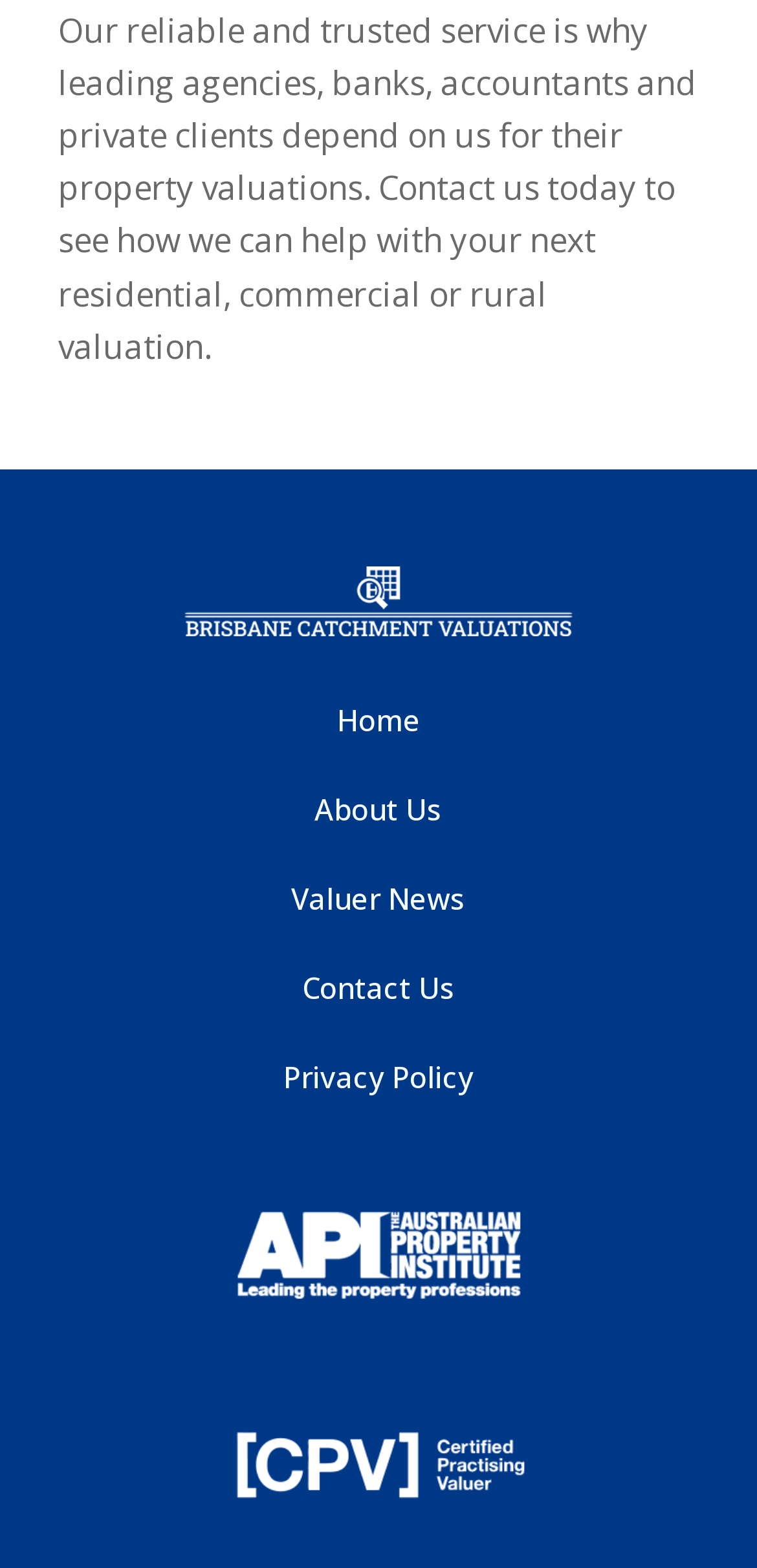What is the logo of the company?
By examining the image, provide a one-word or phrase answer.

Brisbane Catchment Valuations logo